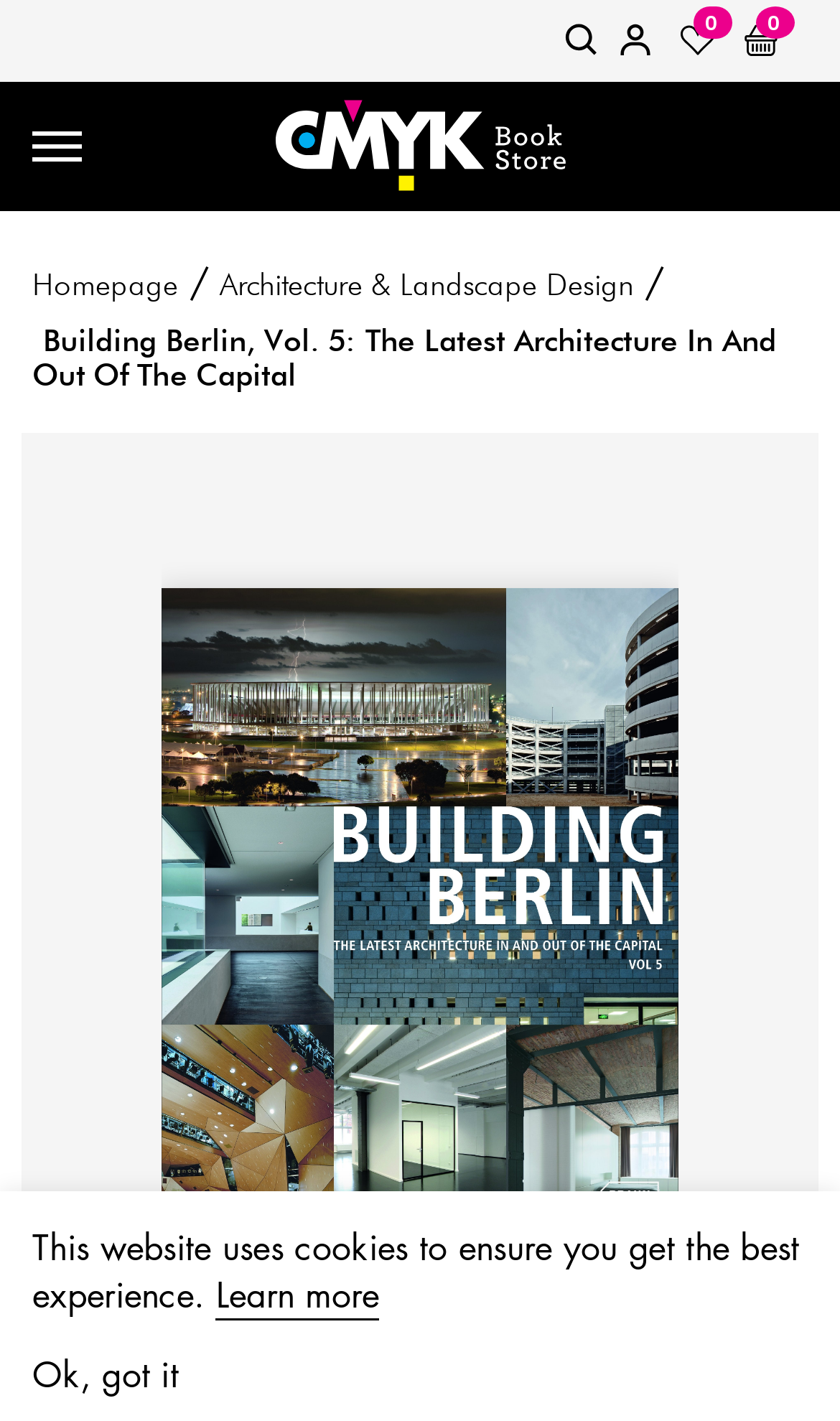Provide a brief response to the question below using one word or phrase:
What is the category of the book on the webpage?

Architecture & Landscape Design